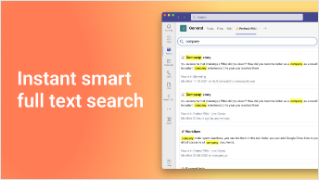Deliver an in-depth description of the image, highlighting major points.

The image showcases a user interface from the Perfect Wiki application, emphasizing its "Instant smart full text search" feature. On the left, a search bar labeled "Search" allows users to input queries seamlessly. The main display area features a clean, organized layout that highlights search results related to the term "company," with relevant entries prominently listed and key phrases highlighted in yellow for easy visibility. This functionality aims to enhance user experience by providing quick access to information, making the application an efficient tool for retrieving relevant data within the Microsoft 365 Chat environment. The warm, gradient background in oranges complements the digital interface, creating an inviting and modern aesthetic.